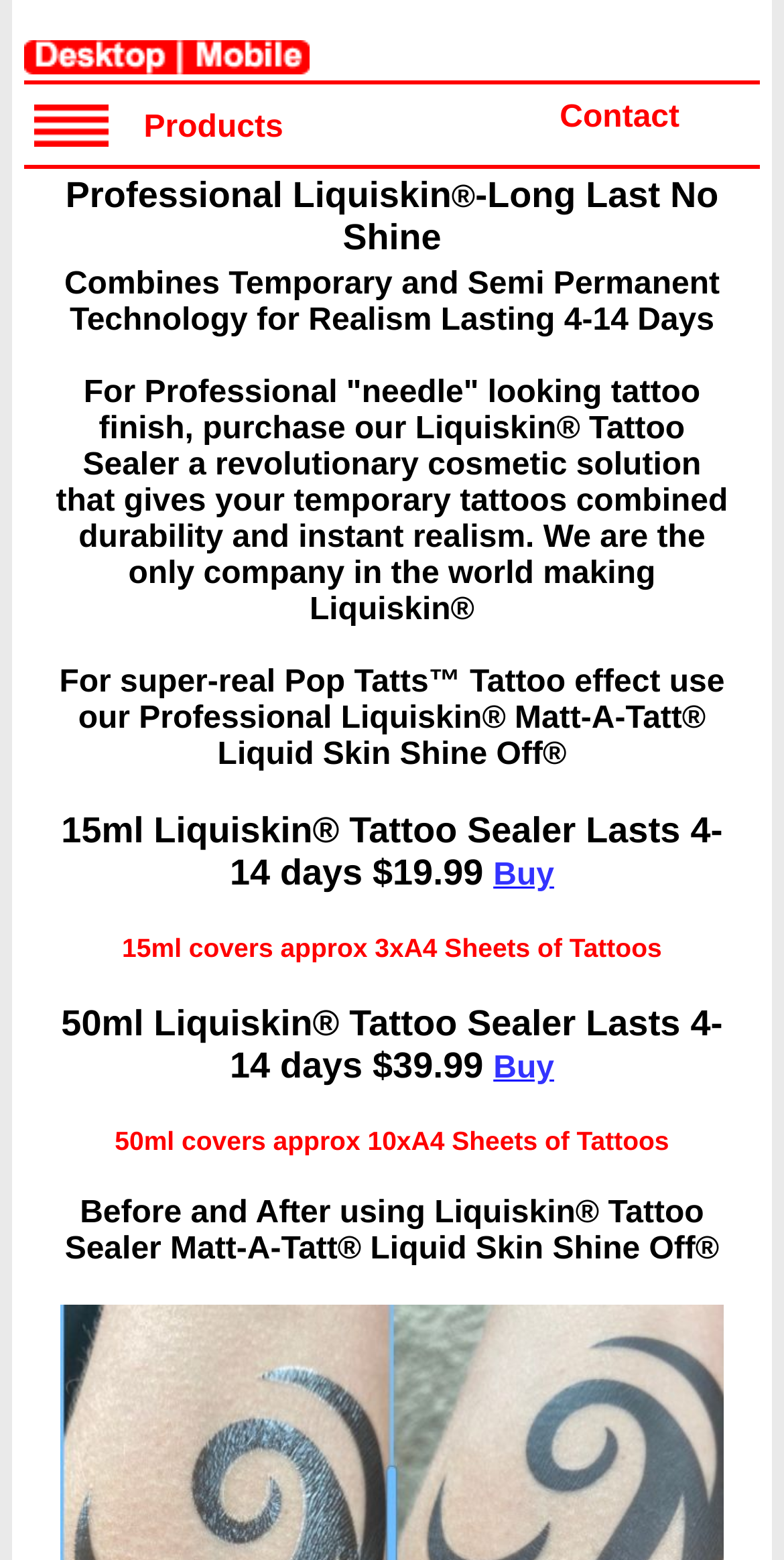Construct a comprehensive caption that outlines the webpage's structure and content.

The webpage appears to be a product page for Liquiskin temporary tattoos. At the top, there are three links, two of which are empty, and one labeled "Products". On the right side, there is a link to "Contact". 

Below the top links, there is a table with one row and one cell. The cell contains a heading that reads "Professional Liquiskin®-Long Last No Shine", which suggests that this is the product being showcased. 

Under the heading, there are two "Buy" links, positioned side by side, indicating that users can purchase the product. The overall layout is focused on presenting the product and its features, with a clear call-to-action to buy.